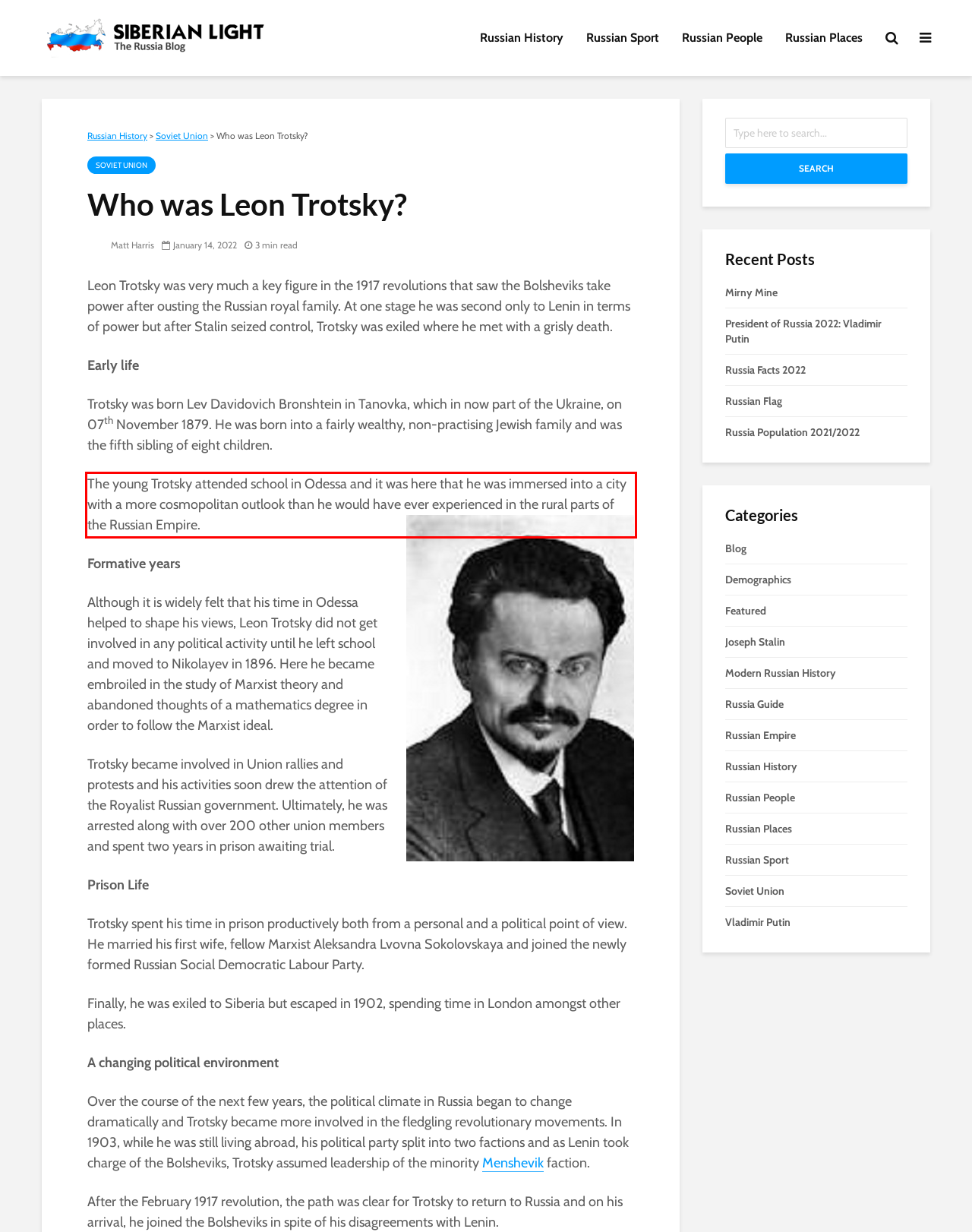Analyze the screenshot of the webpage that features a red bounding box and recognize the text content enclosed within this red bounding box.

The young Trotsky attended school in Odessa and it was here that he was immersed into a city with a more cosmopolitan outlook than he would have ever experienced in the rural parts of the Russian Empire.